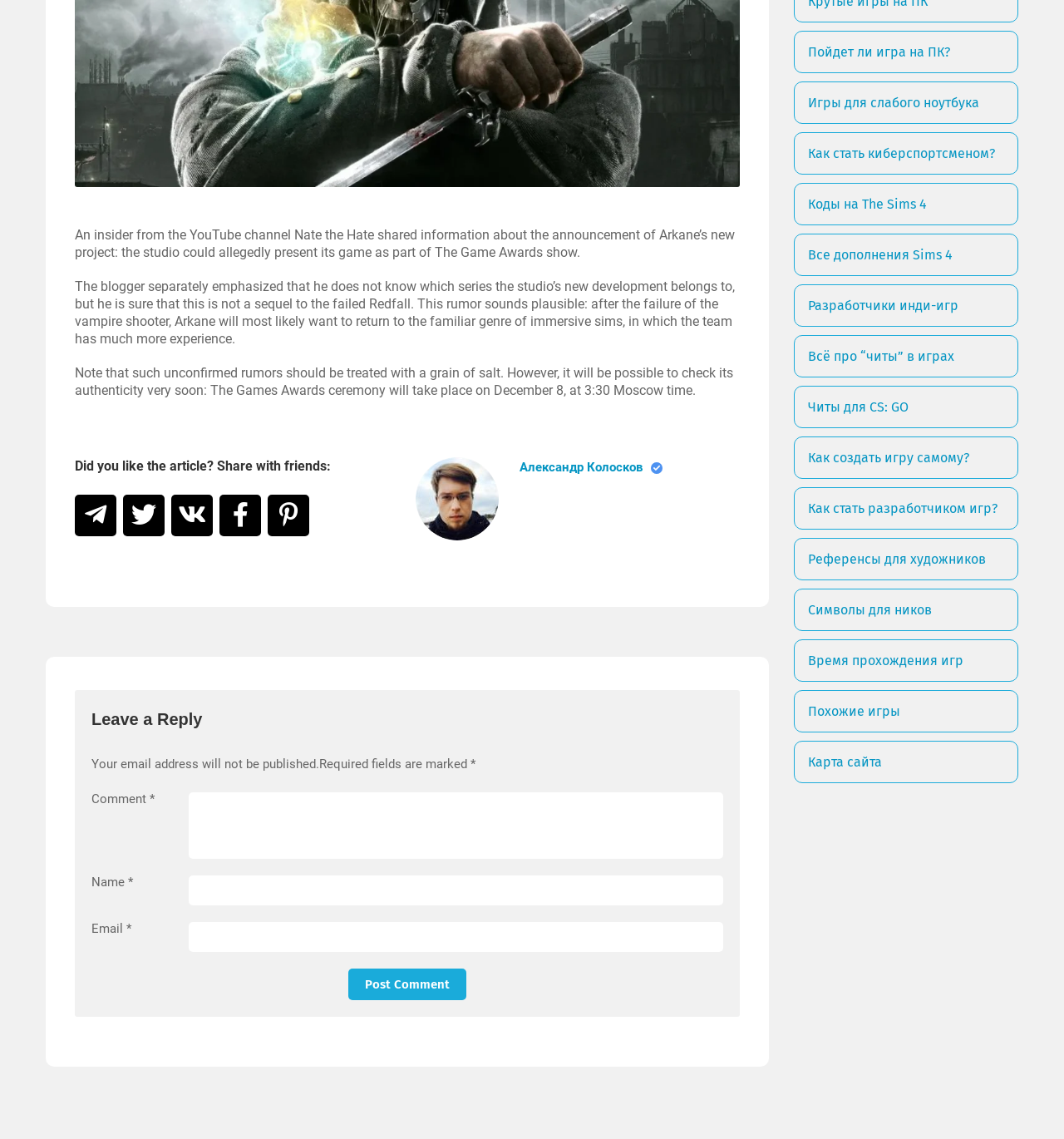For the element described, predict the bounding box coordinates as (top-left x, top-left y, bottom-right x, bottom-right y). All values should be between 0 and 1. Element description: Как стать разработчиком игр?

[0.746, 0.428, 0.957, 0.465]